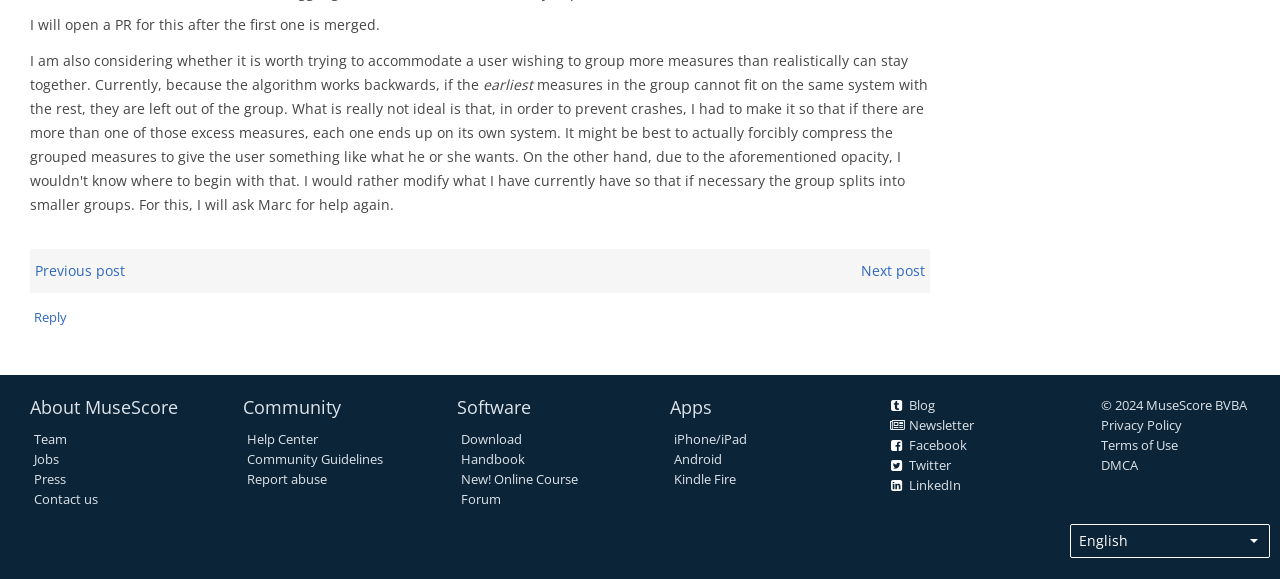Locate the bounding box of the UI element described by: "Previous post" in the given webpage screenshot.

[0.027, 0.451, 0.098, 0.484]